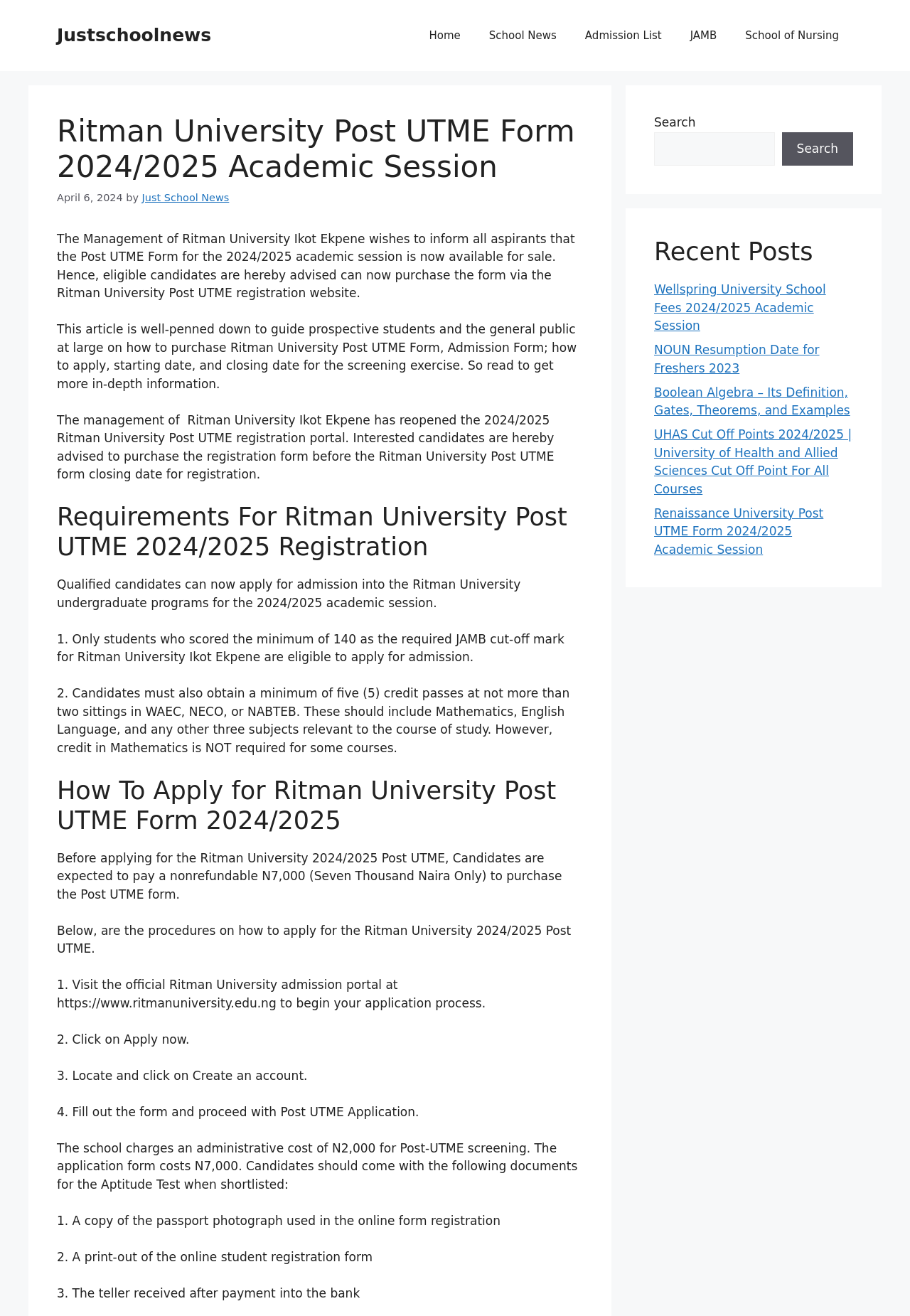Please locate the bounding box coordinates of the element that should be clicked to complete the given instruction: "Read the 'Recent Posts'".

[0.719, 0.18, 0.938, 0.203]